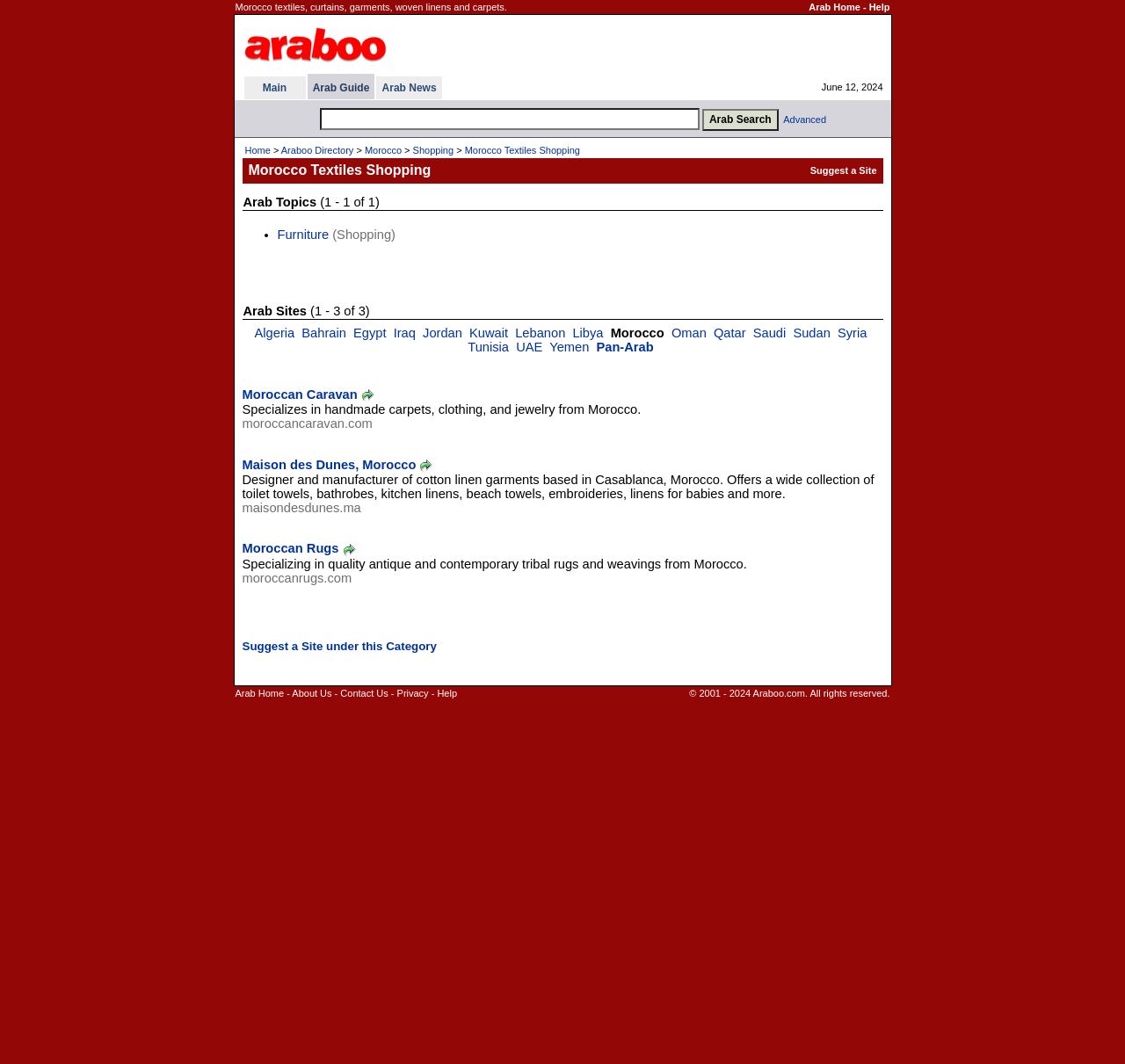Provide the bounding box coordinates in the format (top-left x, top-left y, bottom-right x, bottom-right y). All values are floating point numbers between 0 and 1. Determine the bounding box coordinate of the UI element described as: value="Suggest a Site"

[0.72, 0.155, 0.779, 0.165]